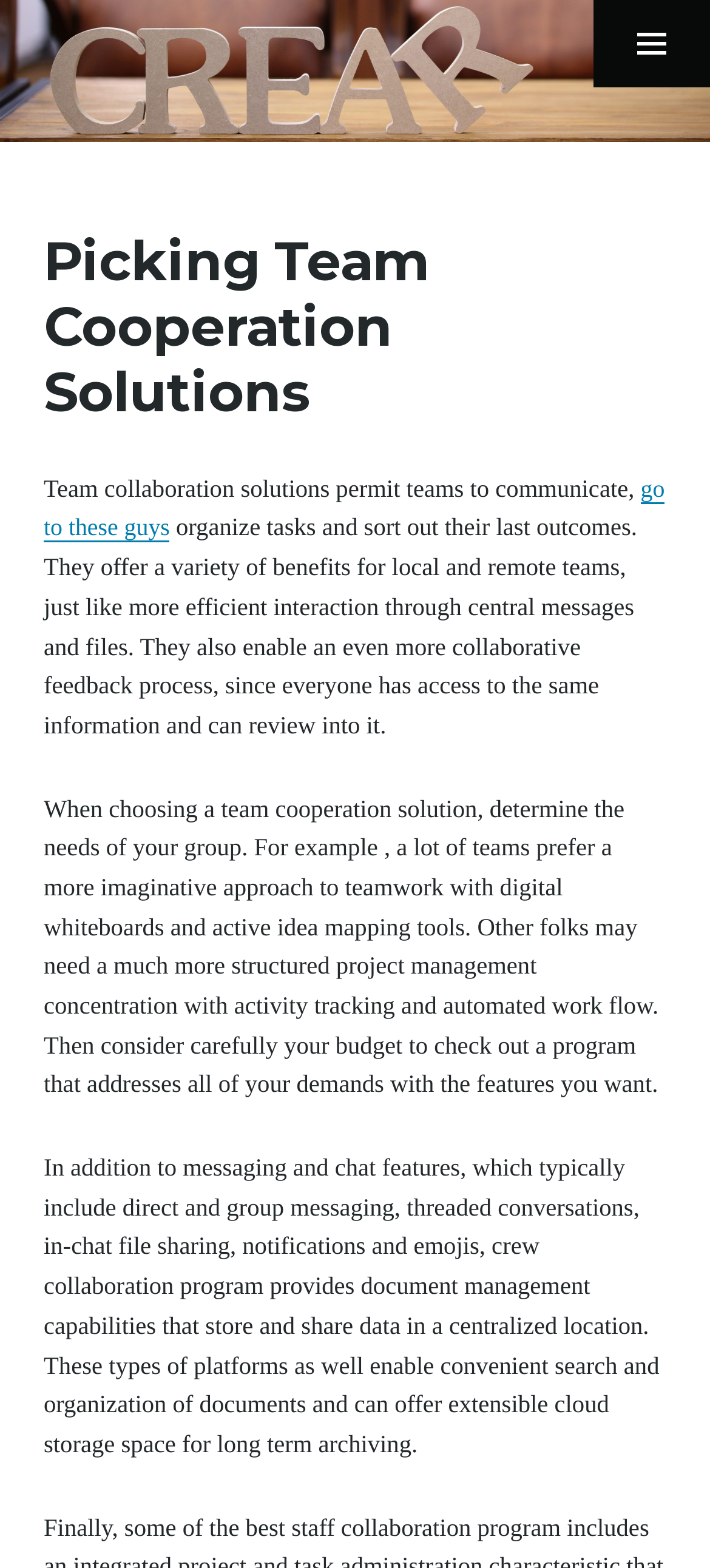Find the bounding box of the web element that fits this description: "go to these guys".

[0.062, 0.303, 0.936, 0.346]